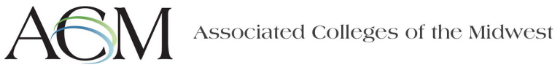Offer a detailed narrative of the scene depicted in the image.

The image features the logo of the Associated Colleges of the Midwest (ACM), prominently displaying the acronym "ACM" in a stylized font that incorporates a circular graphic element. This design reflects the institution’s commitment to collaboration and connection among member colleges. Accompanying the logo, the full name "Associated Colleges of the Midwest" is elegantly presented, emphasizing the network's role in supporting higher education across the Midwest region. The overall aesthetic conveys professionalism and a sense of community among the member institutions.